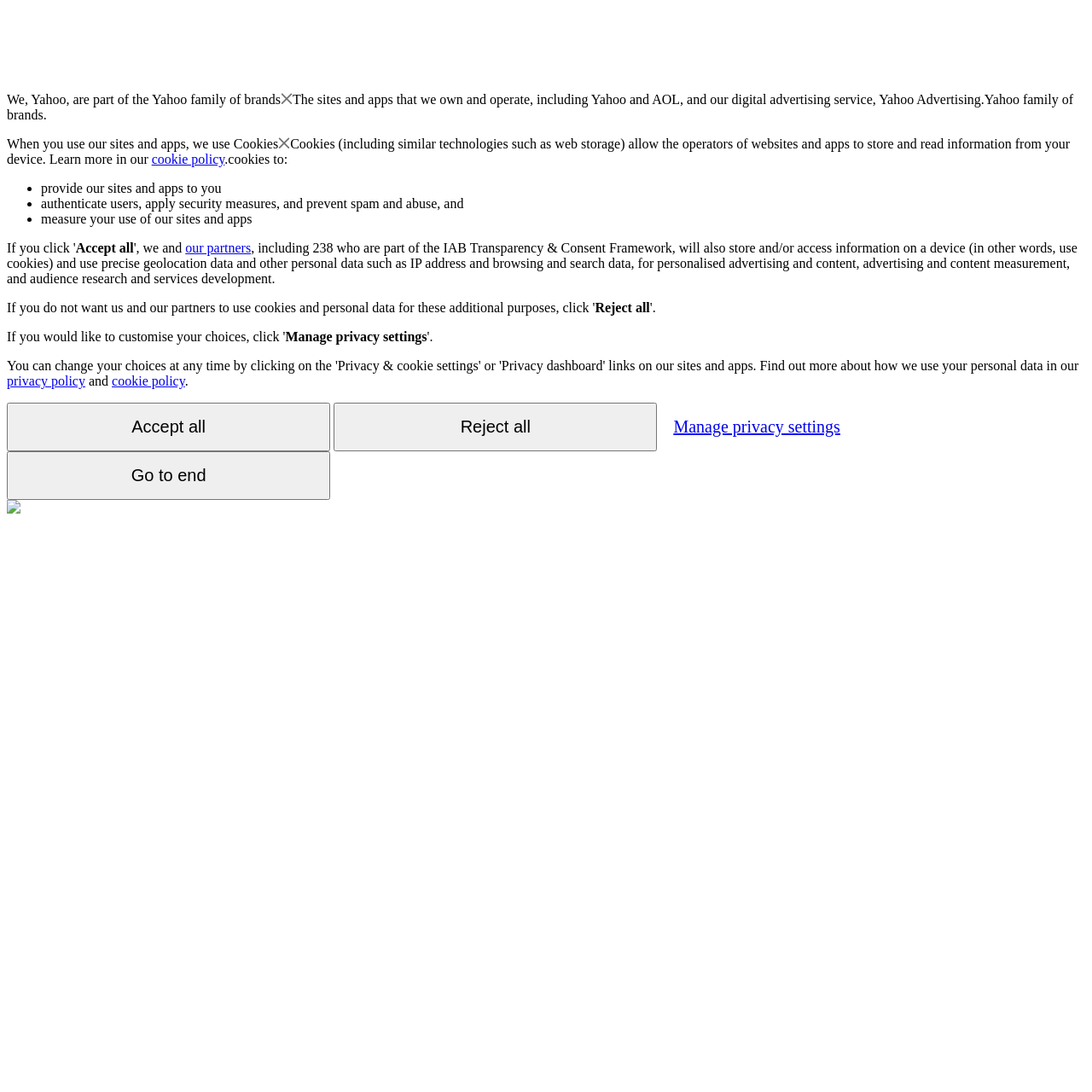Find the bounding box coordinates for the area that should be clicked to accomplish the instruction: "Go to the 'privacy policy'".

[0.006, 0.342, 0.078, 0.355]